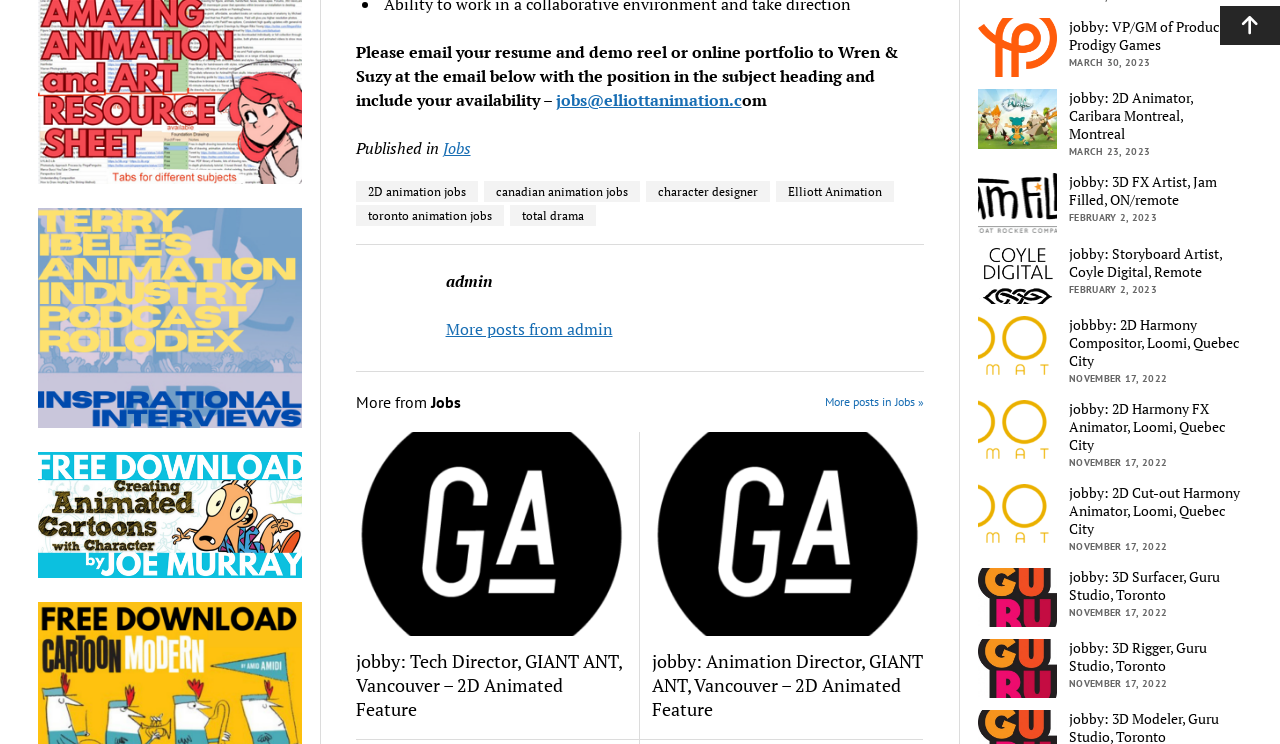Locate the bounding box coordinates of the segment that needs to be clicked to meet this instruction: "Select the English language".

None